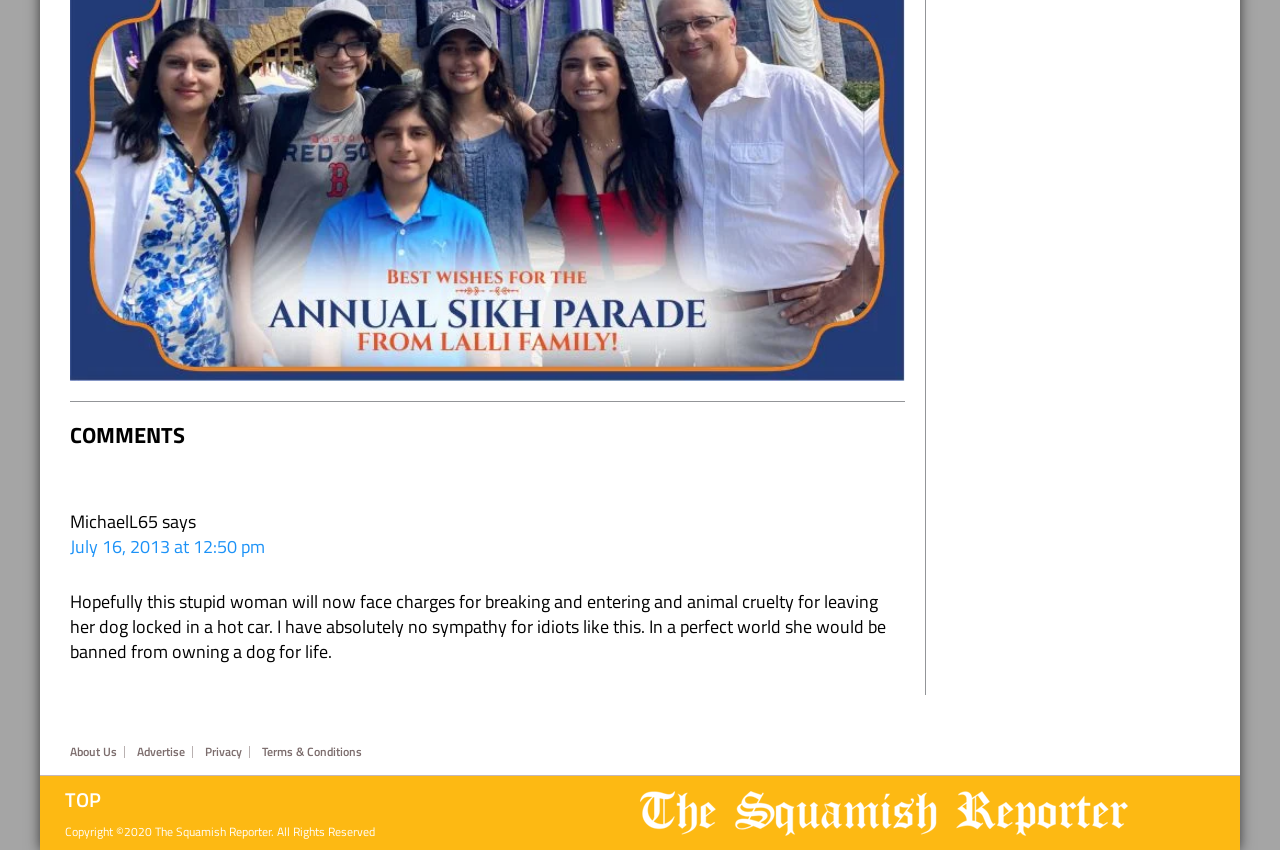Answer this question in one word or a short phrase: What is the topic of the comment?

animal cruelty